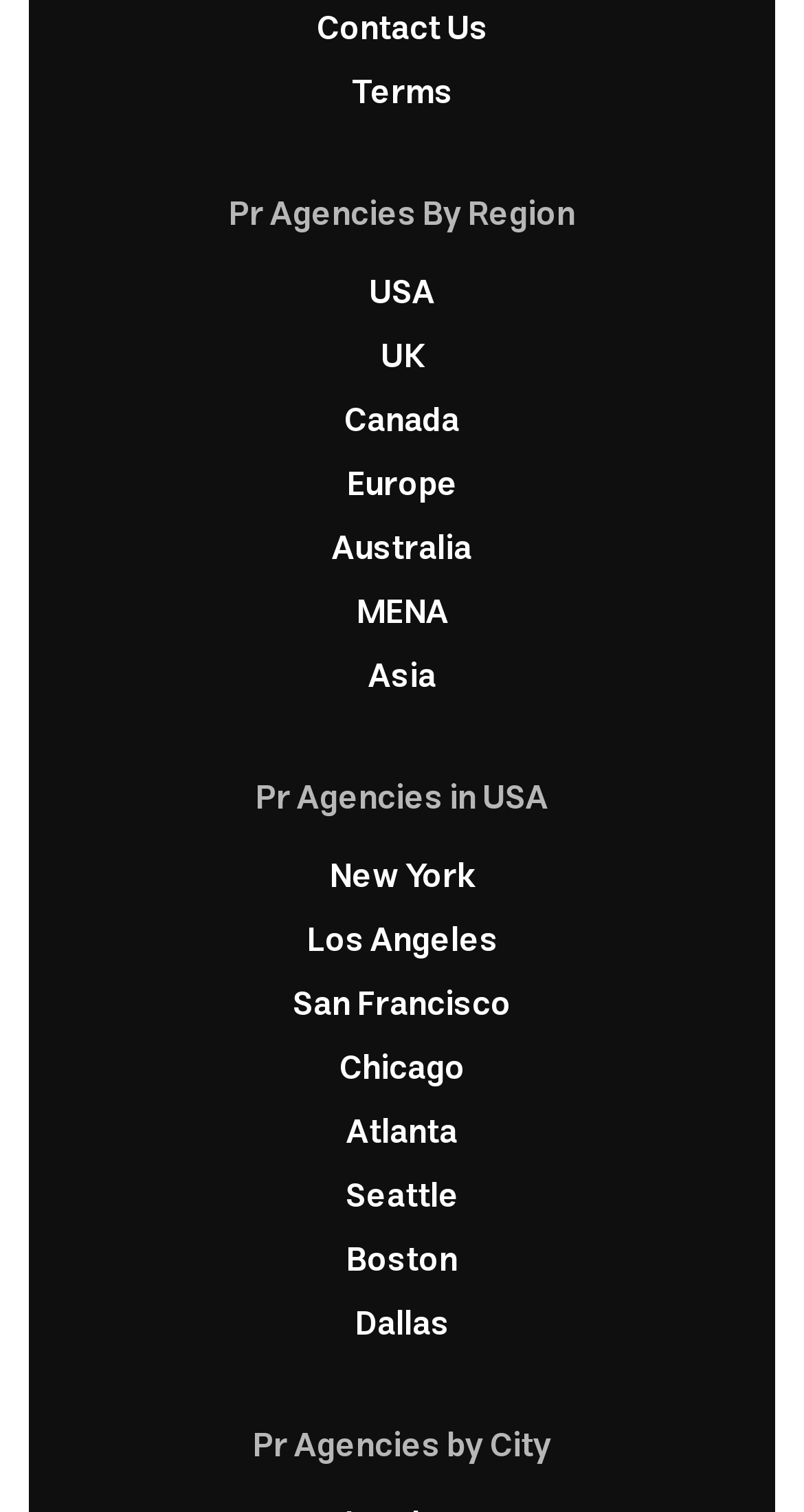Identify the coordinates of the bounding box for the element that must be clicked to accomplish the instruction: "visit the page of Coach Ryijy".

None